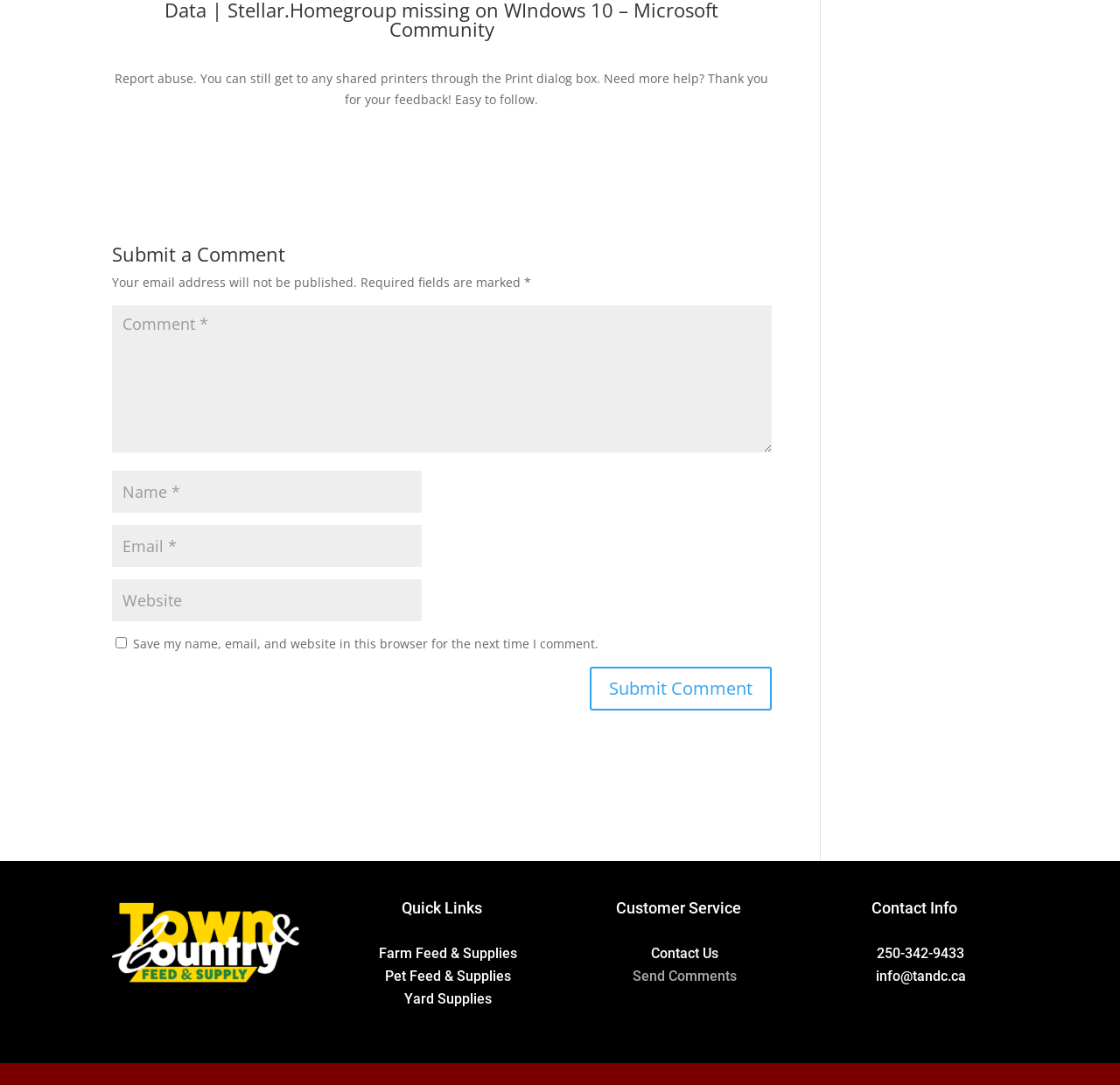What is the heading above the comment submission form?
Could you answer the question with a detailed and thorough explanation?

The heading 'Submit a Comment' is located above the comment submission form and indicates that the form is for submitting a comment.